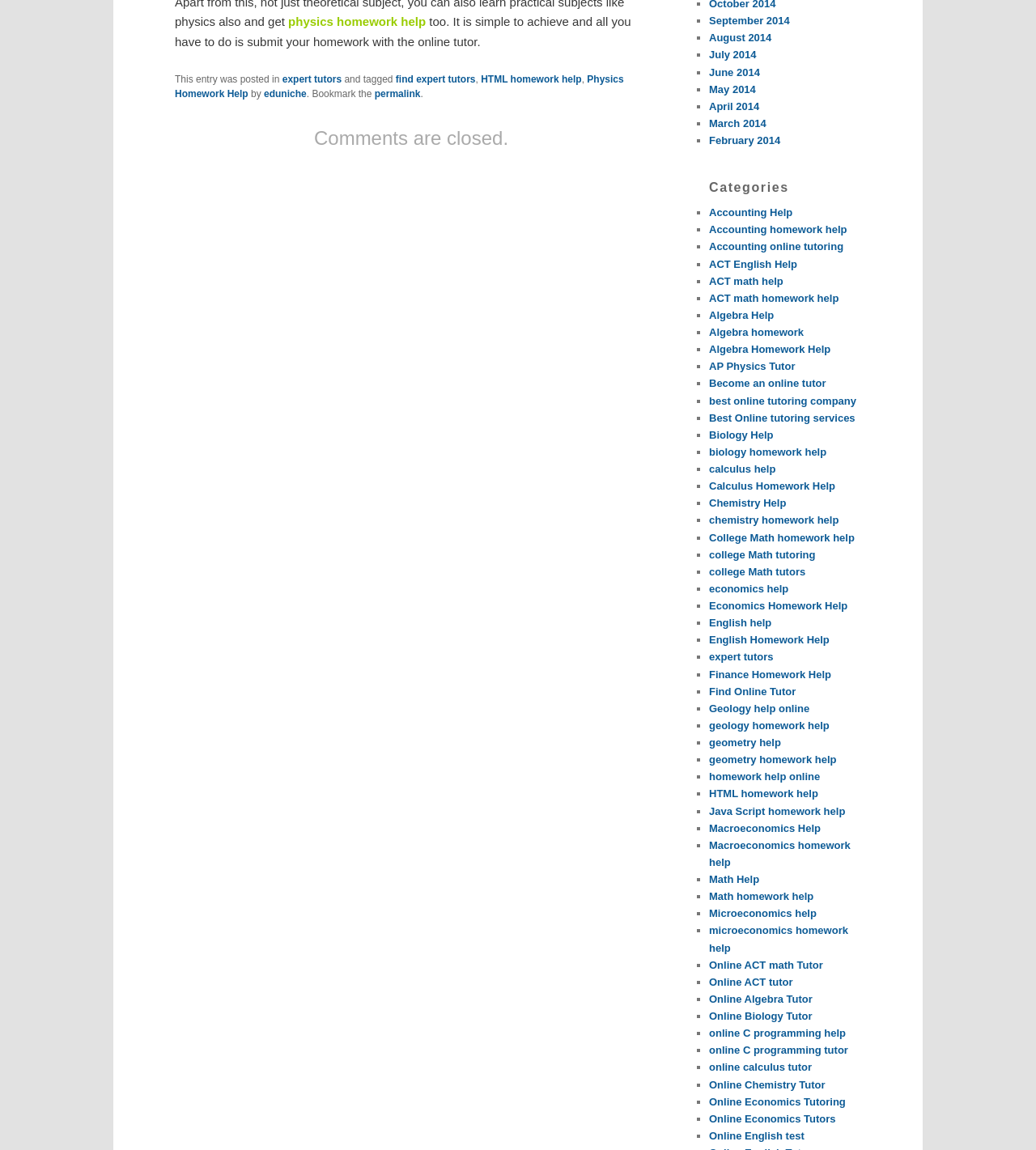Please provide the bounding box coordinates for the element that needs to be clicked to perform the following instruction: "click find expert tutors". The coordinates should be given as four float numbers between 0 and 1, i.e., [left, top, right, bottom].

[0.382, 0.064, 0.459, 0.074]